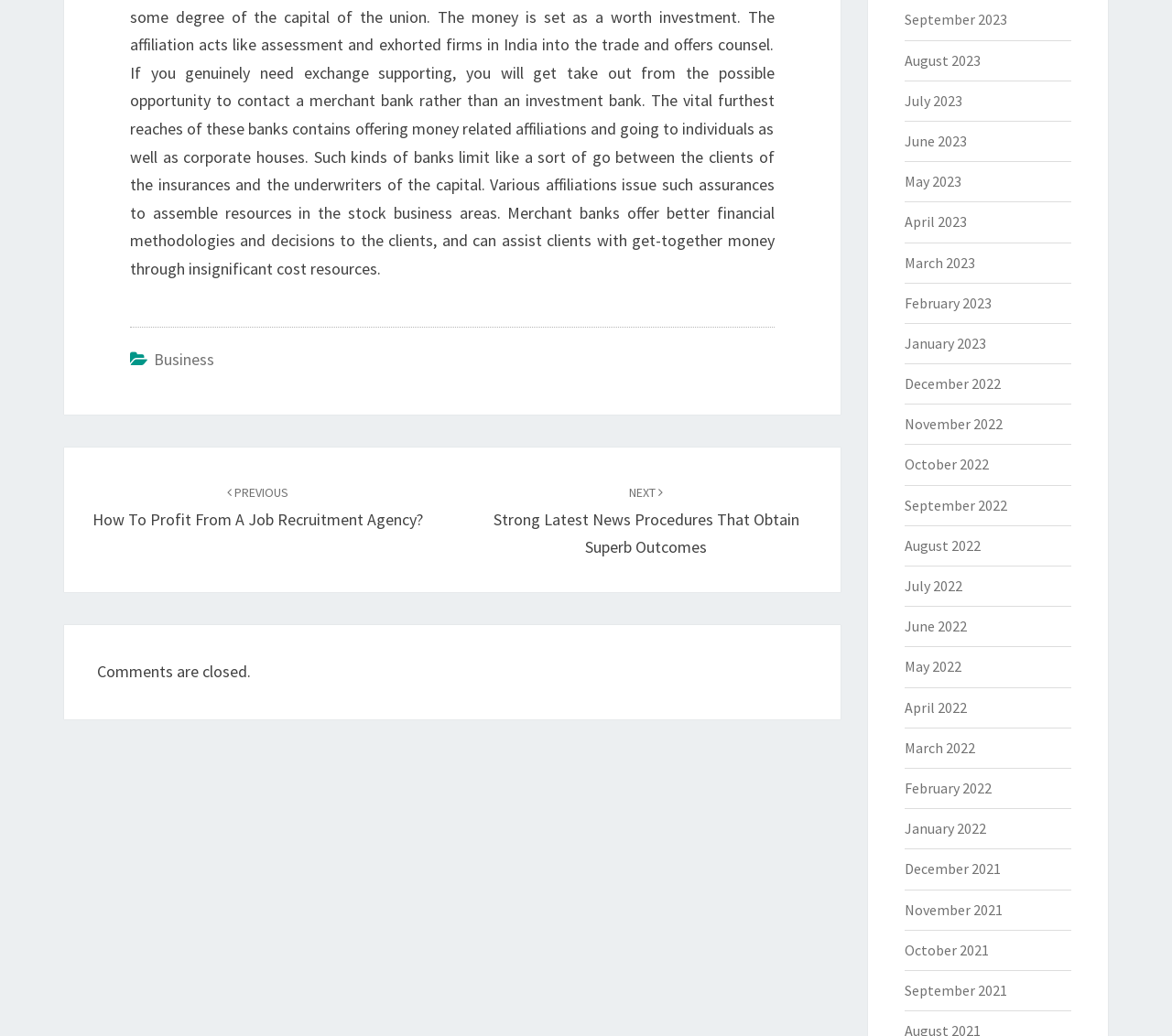How many months are listed in the archive section?
Use the image to answer the question with a single word or phrase.

24